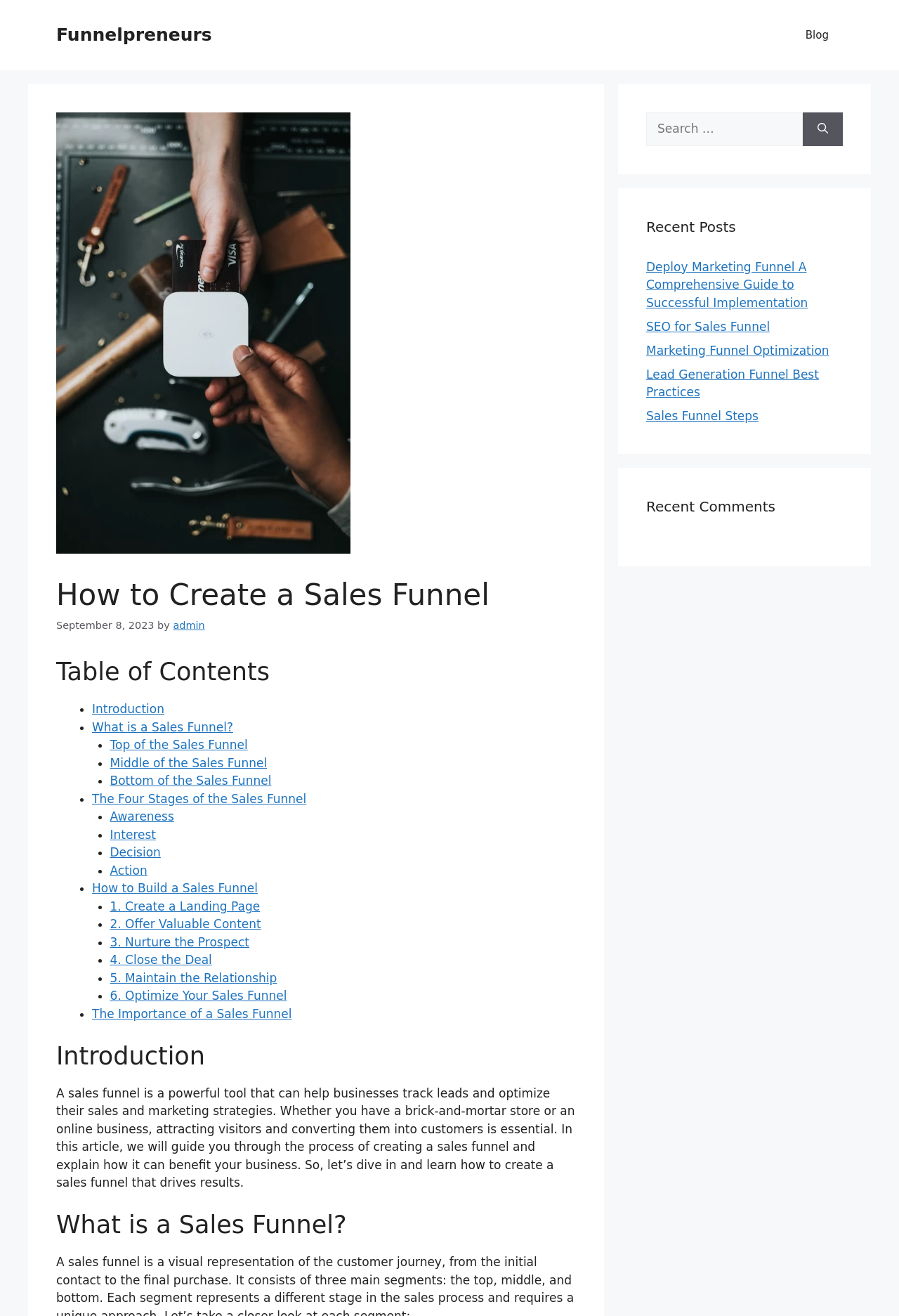Provide a thorough description of the webpage you see.

This webpage is about creating a sales funnel, with a focus on guiding users through the process. At the top, there is a banner with the site's name, "Funnelpreneurs", and a navigation menu with a link to the blog. Below the navigation menu, there is a large image related to sales funnels.

The main content of the page is divided into sections, starting with a heading "How to Create a Sales Funnel" and a subheading with the date "September 8, 2023" and the author's name "admin". Below this, there is a table of contents with links to different sections of the article, including "Introduction", "What is a Sales Funnel?", "Top of the Sales Funnel", and more.

The introduction section explains the importance of a sales funnel for businesses, and how it can help track leads and optimize sales and marketing strategies. The article then dives into the process of creating a sales funnel, with sections on the four stages of the sales funnel, how to build a sales funnel, and the importance of a sales funnel.

On the right side of the page, there are three complementary sections. The first section has a search box with a button to search for specific topics. The second section displays recent posts, with links to articles on related topics such as marketing funnels, SEO, and lead generation. The third section shows recent comments.

Overall, the webpage is well-organized and easy to navigate, with clear headings and concise text that guides the user through the process of creating a sales funnel.